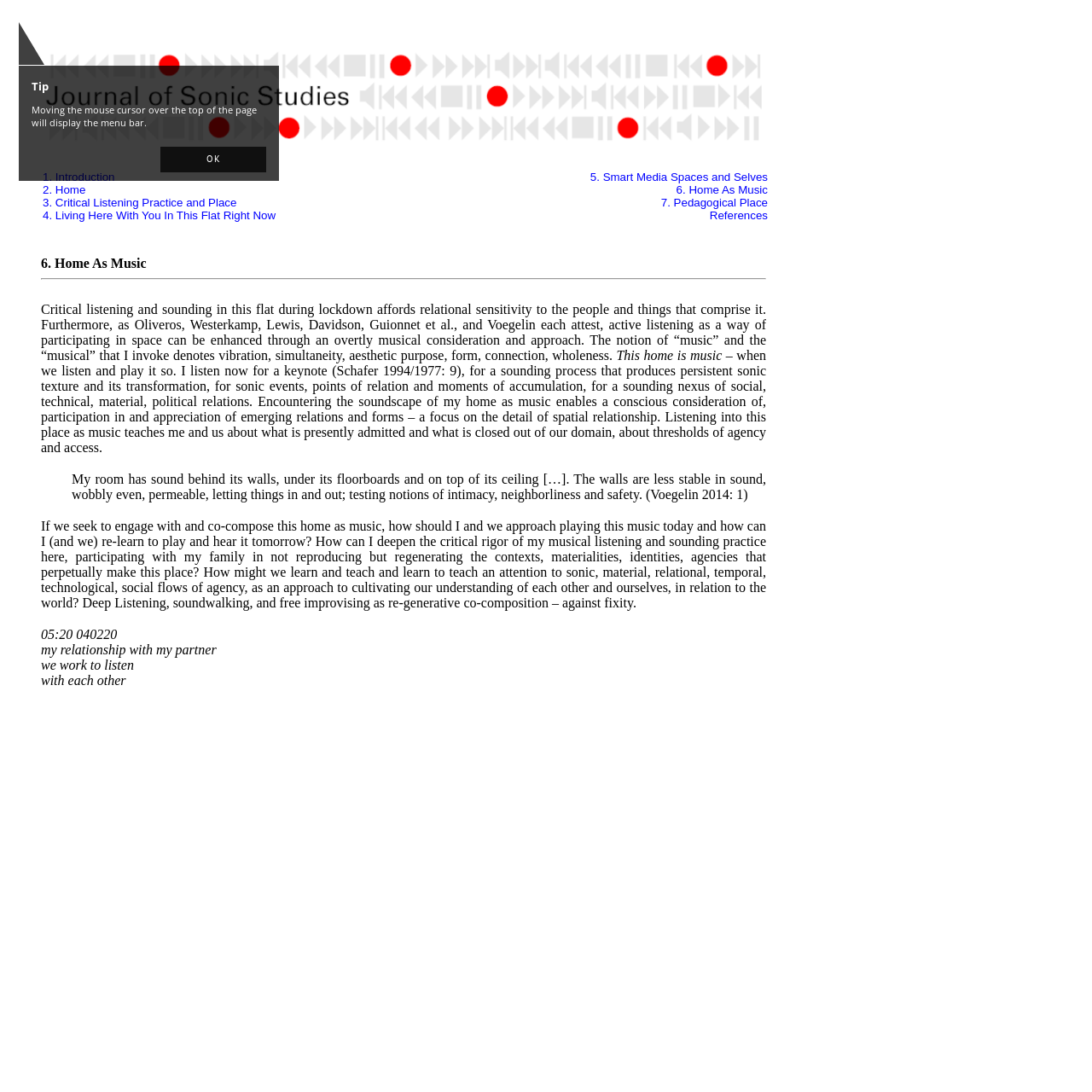What is the author's approach to listening in the home?
Based on the screenshot, give a detailed explanation to answer the question.

The author's approach to listening in the home is critical listening, which is evident from the text 'Critical listening and sounding in this flat during lockdown affords relational sensitivity to the people and things that comprise it.' This suggests that the author is not just passively listening, but rather actively engaging with the sounds in their home to gain a deeper understanding of their surroundings.